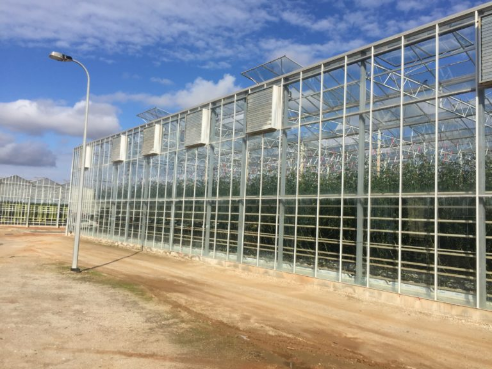Describe every important feature and element in the image comprehensively.

The image depicts a climate-controlled greenhouse situated in a rural setting, characterized by expansive glass walls that provide ample sunlight for plant growth. The greenhouse features ventilation systems that are strategically placed along its length, ensuring optimal airflow for the crops inside. Surrounding the structure, the ground is made of packed earth, showcasing a natural landscape that has been minimally disturbed. In the background, a bright blue sky dotted with fluffy clouds adds to the serene agricultural atmosphere. This greenhouse is part of innovative agricultural practices that incorporate sustainable methods, including the use of rainwater, recycled water, and renewable energy, supporting the growth of a variety of crops such as tomatoes, cucumbers, eggplants, and capsicums.